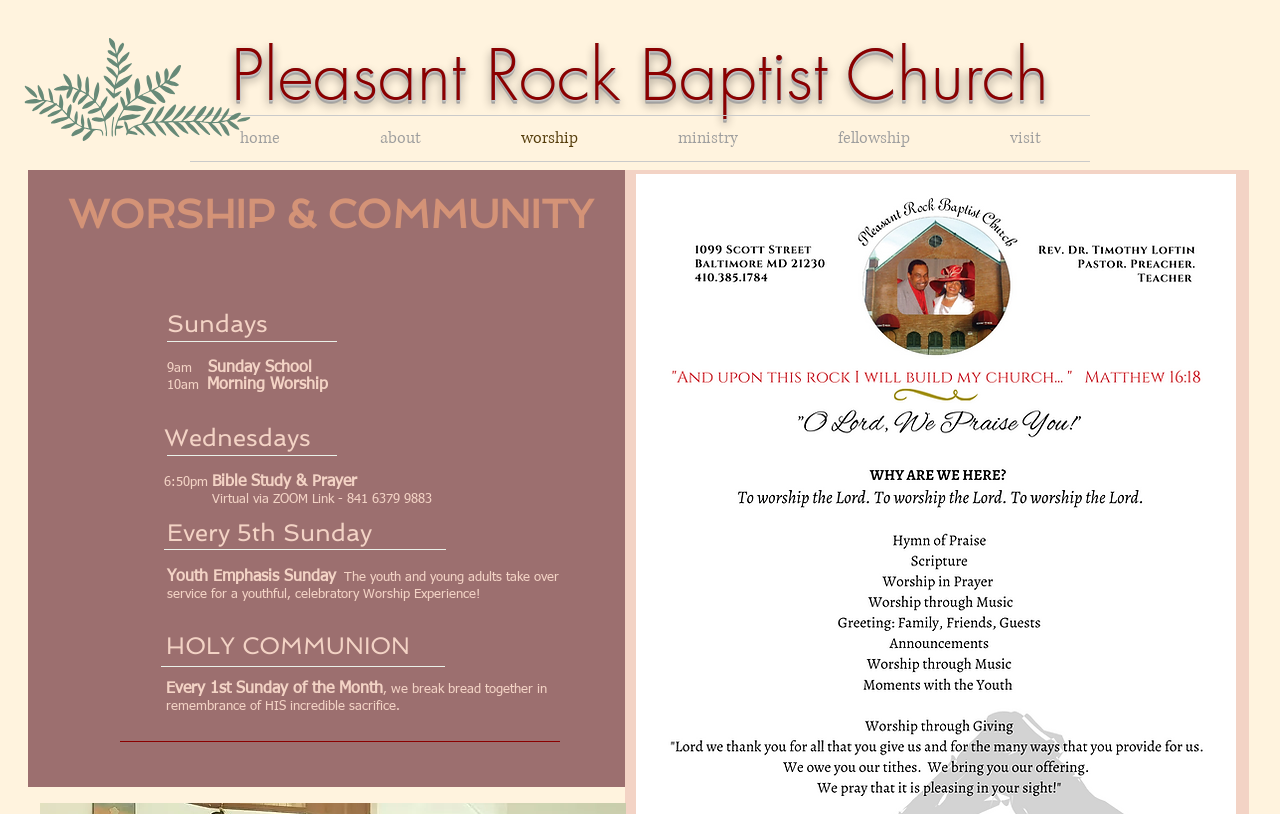What is the name of the church?
Answer briefly with a single word or phrase based on the image.

Pleasant Rock Baptist Church